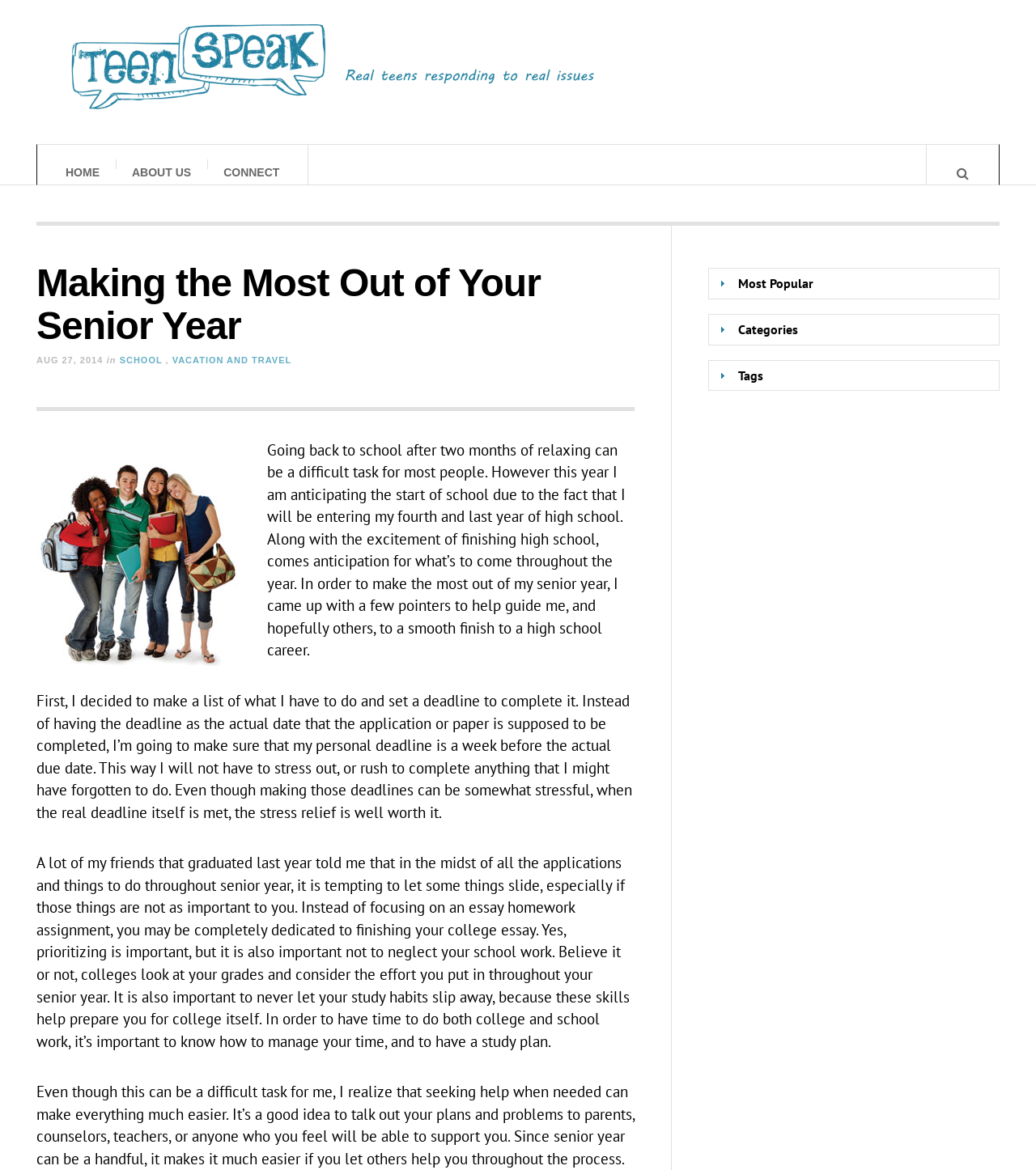Find the bounding box coordinates for the area that must be clicked to perform this action: "Click on the 'SCHOOL' link".

[0.115, 0.316, 0.157, 0.325]